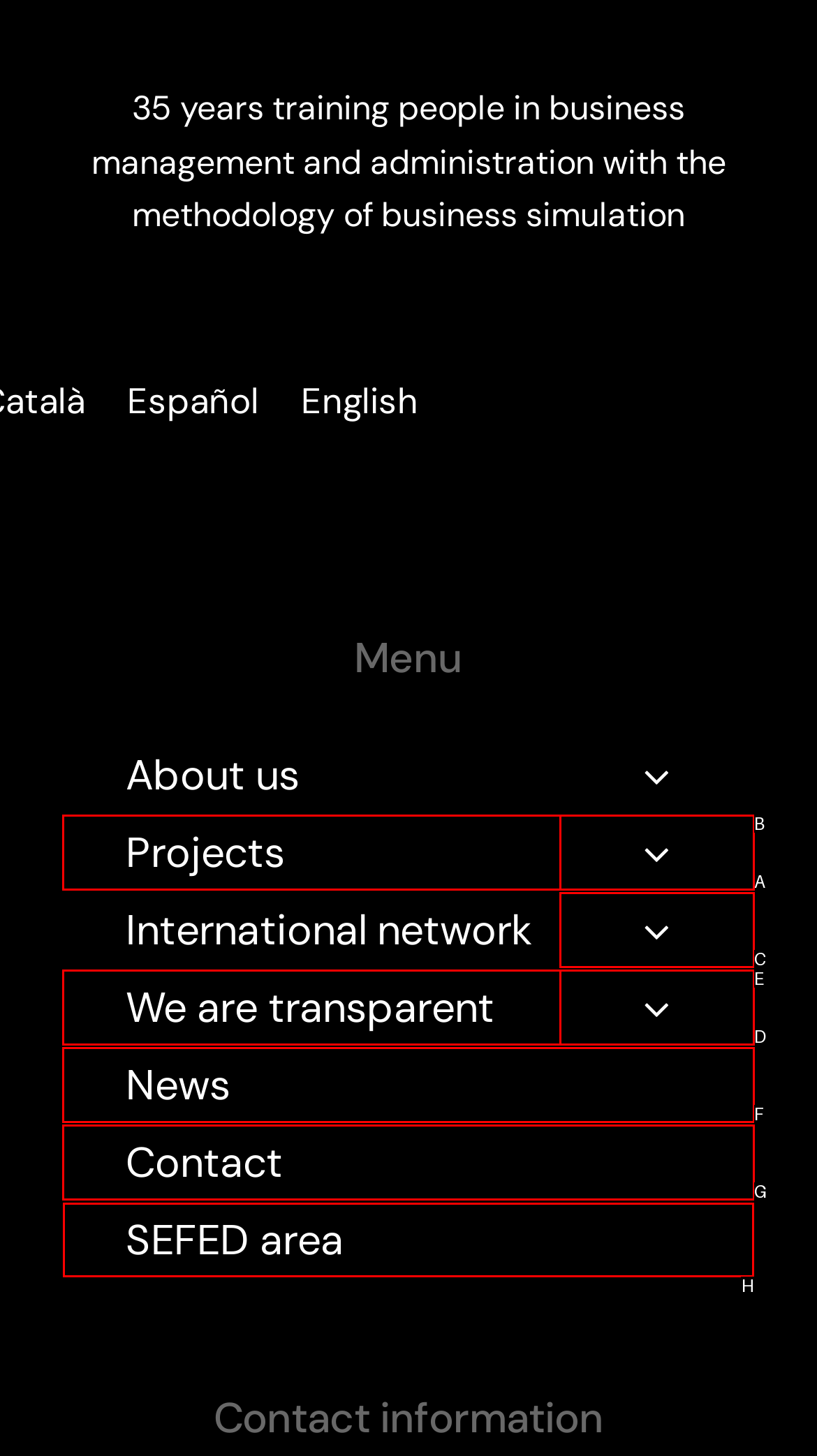Identify the HTML element to select in order to accomplish the following task: Go to SEFED area page
Reply with the letter of the chosen option from the given choices directly.

H